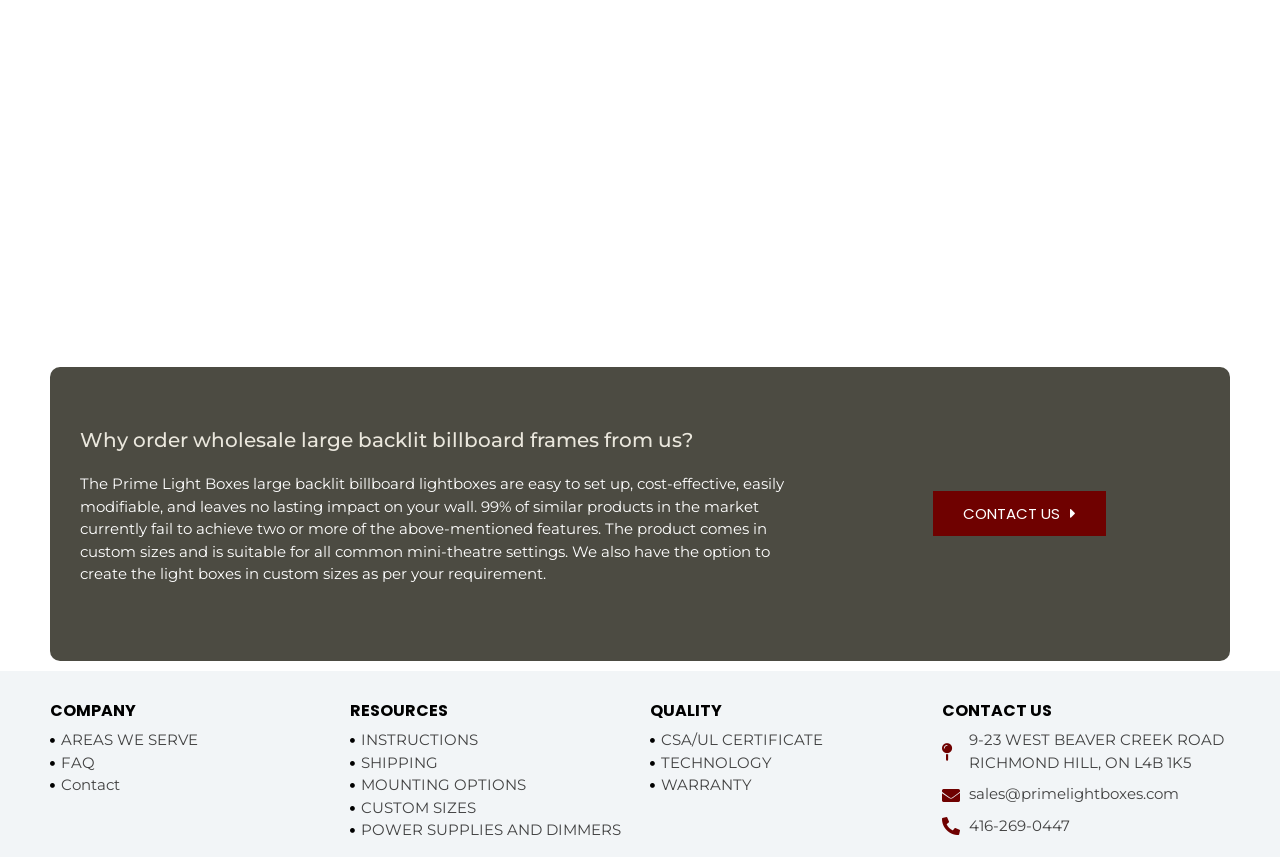Answer with a single word or phrase: 
What is the company's address?

9-23 WEST BEAVER CREEK ROAD RICHMOND HILL, ON L4B 1K5